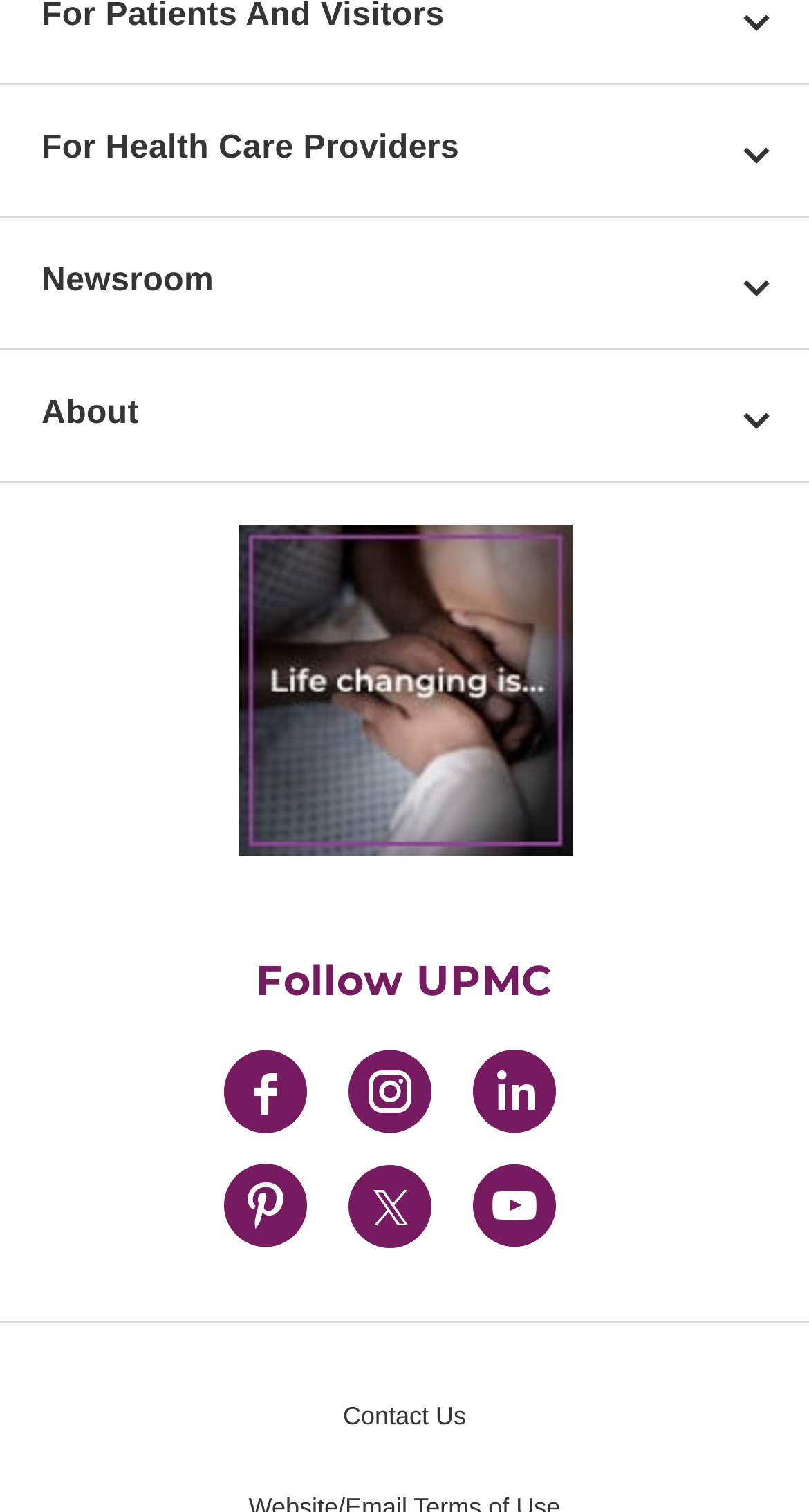Respond to the question below with a single word or phrase:
How many links are there under the 'Newsroom' button?

3